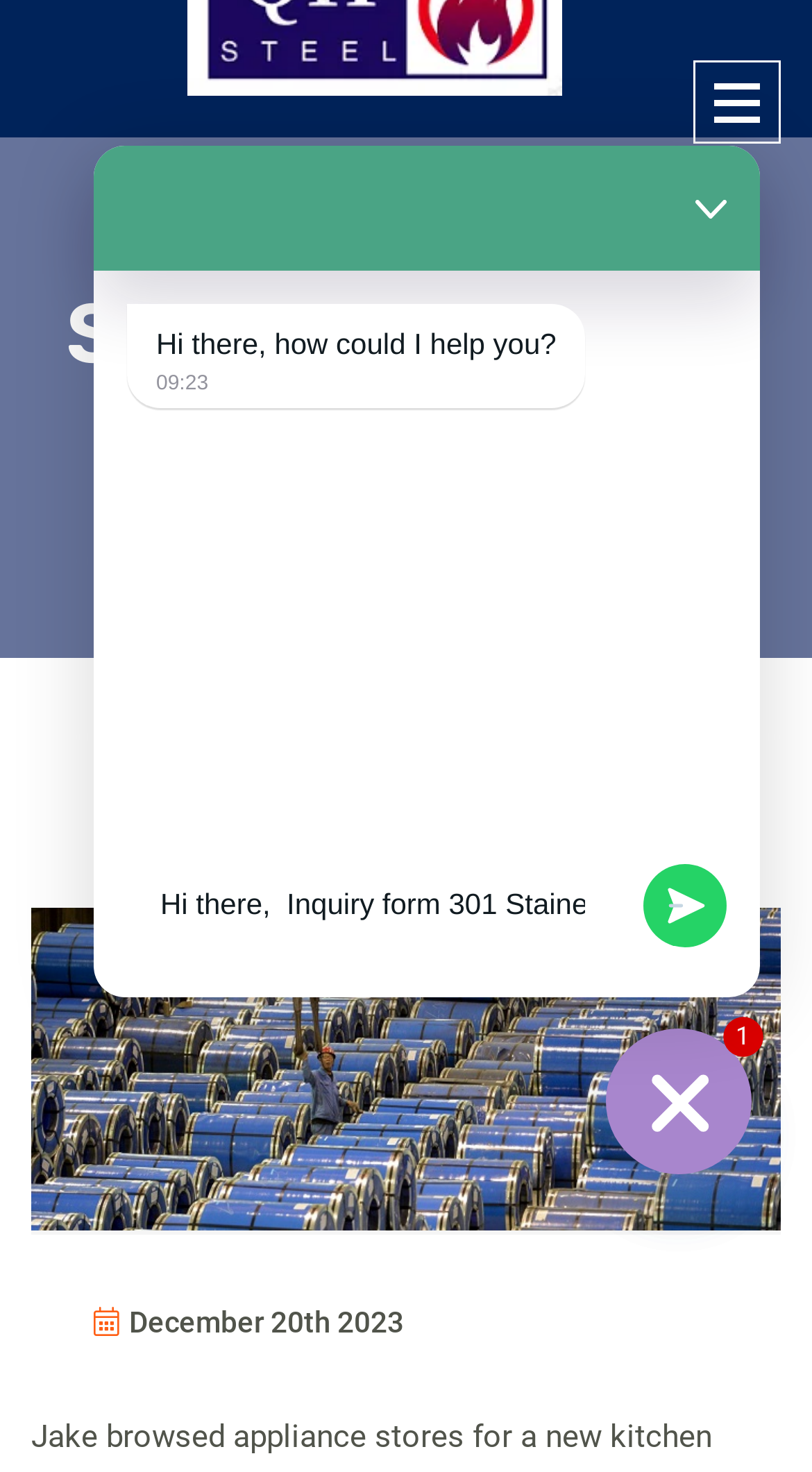How many images are present on the webpage?
Give a single word or phrase answer based on the content of the image.

3